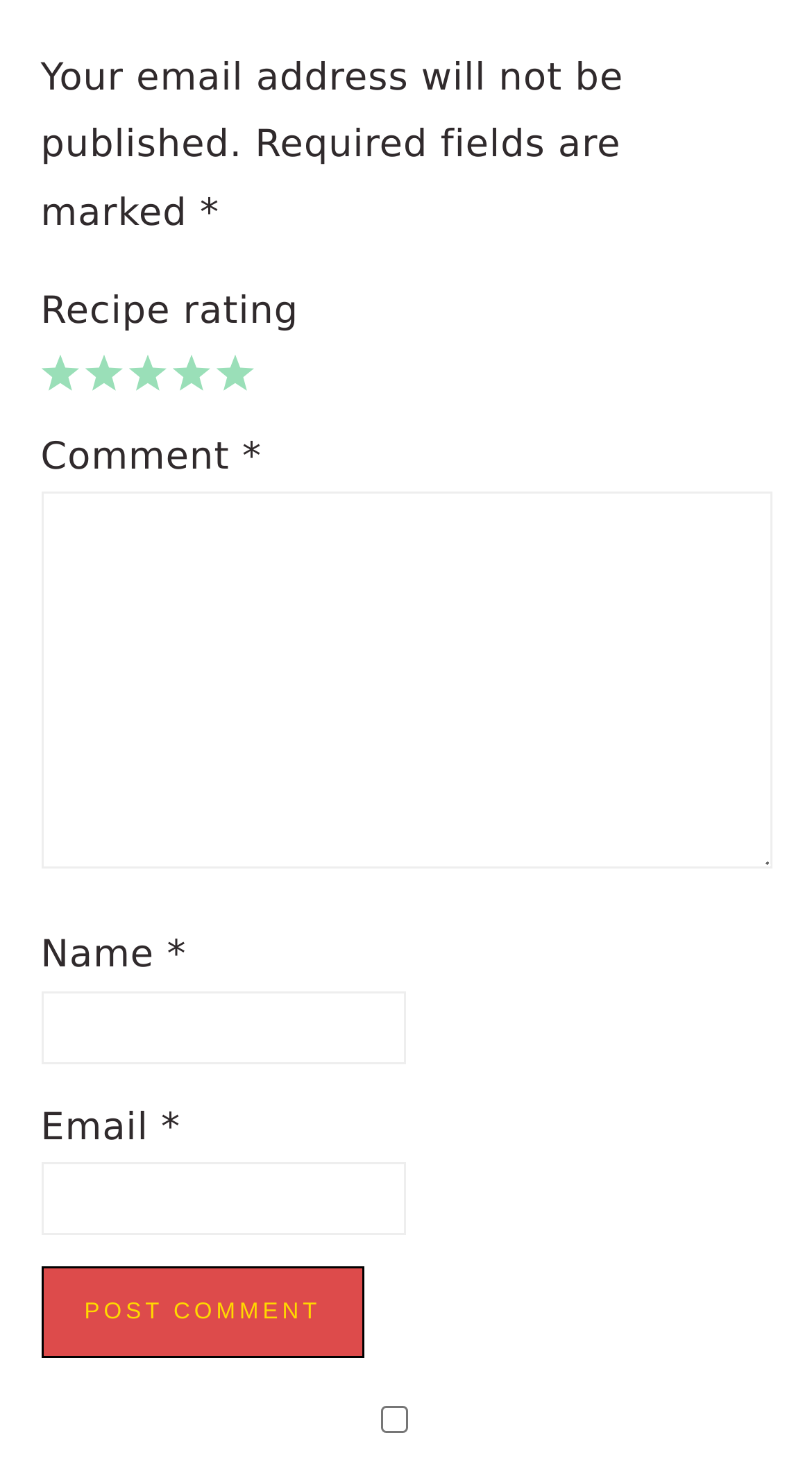How many rating options are available?
Using the image as a reference, give a one-word or short phrase answer.

5